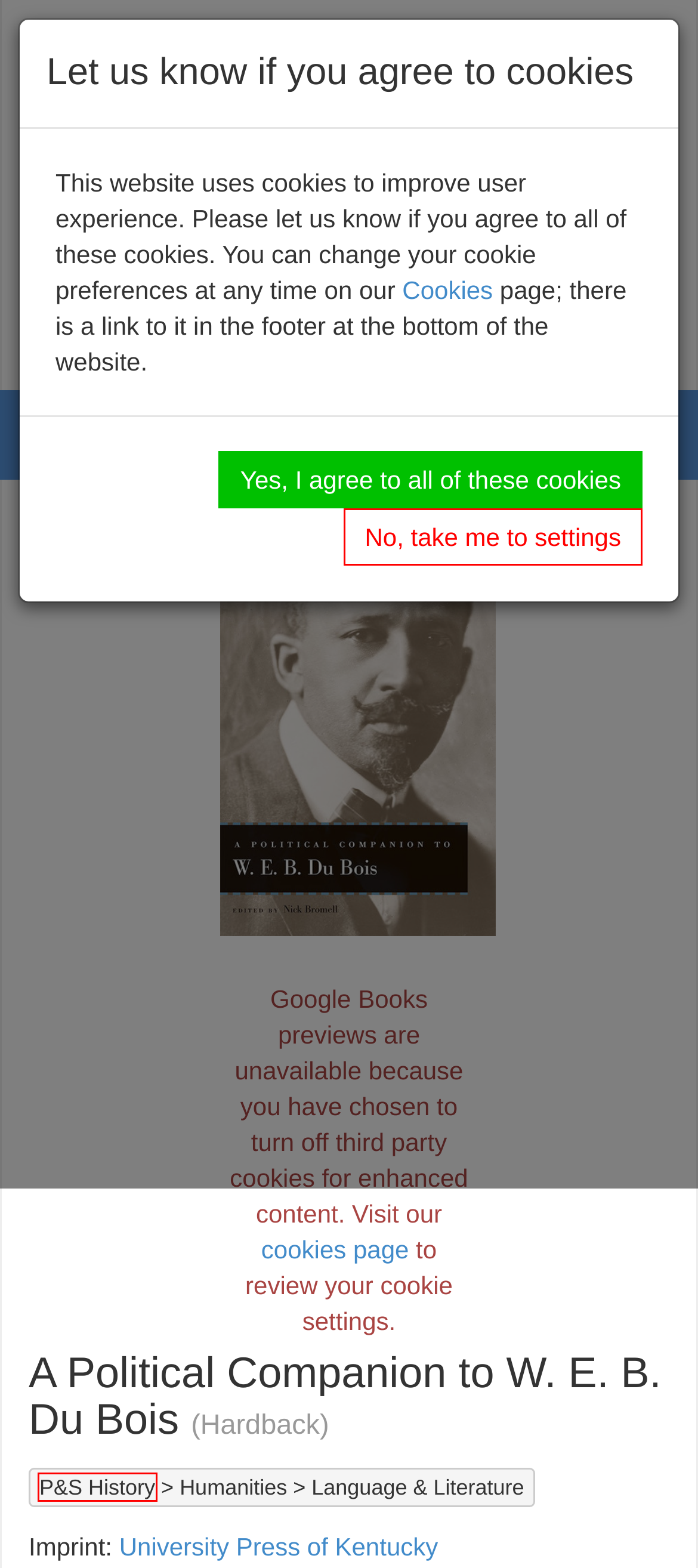You are given a screenshot of a webpage with a red rectangle bounding box around a UI element. Select the webpage description that best matches the new webpage after clicking the element in the bounding box. Here are the candidates:
A. Pen and Sword Books: Even As We Breathe - Hardback
B. Pen and Sword Books: Humanities
C. Pen and Sword Books: Subscriptions
D. Pen and Sword Books: Contact Us
E. Pen and Sword Books: University Press of Kentucky Imprint
F. Pen and Sword Books: Language & Literature
G. Pen and Sword Books: P&S History
H. Pen and Sword Books: Military History and Nostalgia Book Publishers

G